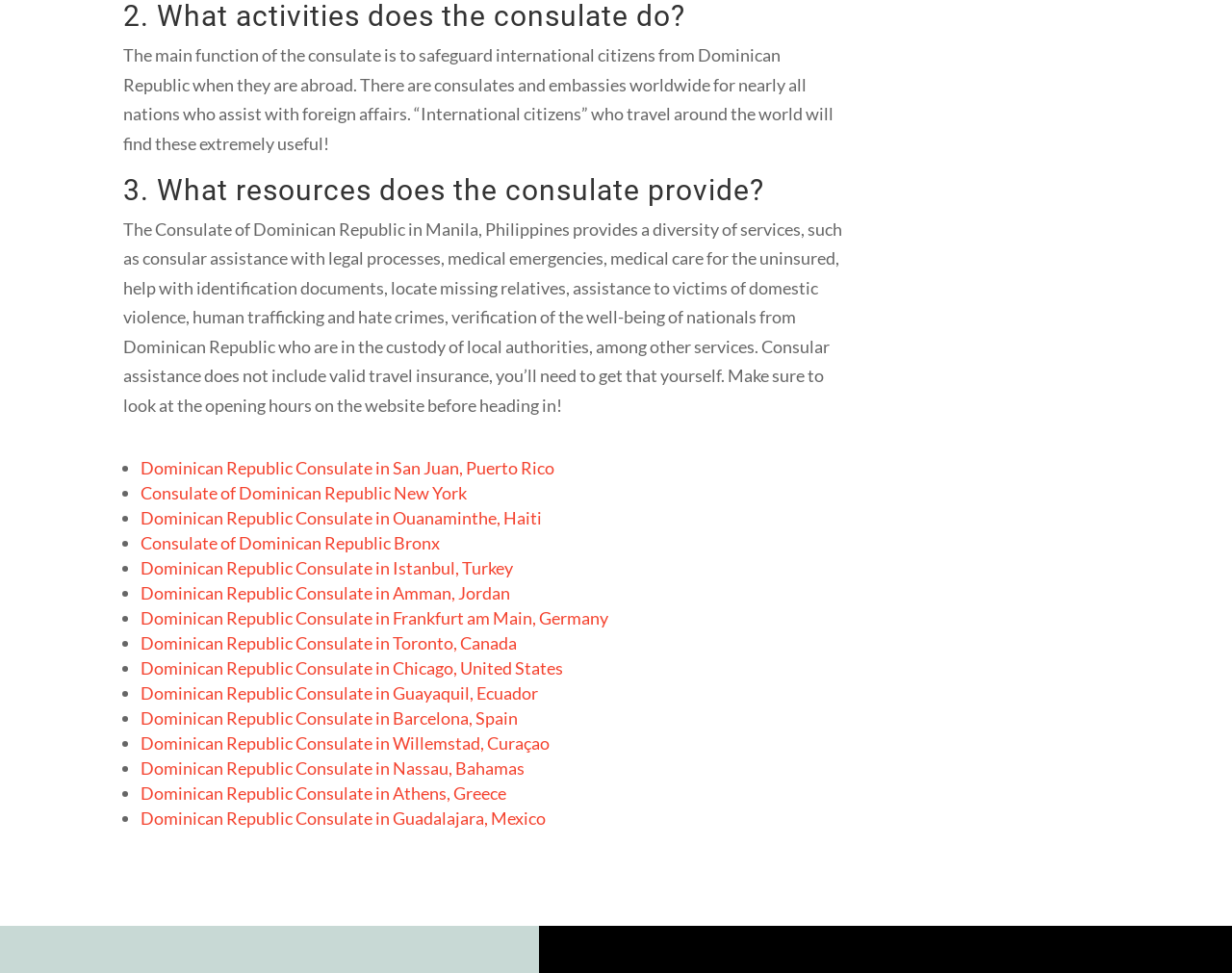Find the bounding box coordinates for the element that must be clicked to complete the instruction: "Click on the link to the Dominican Republic Consulate in San Juan, Puerto Rico". The coordinates should be four float numbers between 0 and 1, indicated as [left, top, right, bottom].

[0.114, 0.469, 0.45, 0.491]